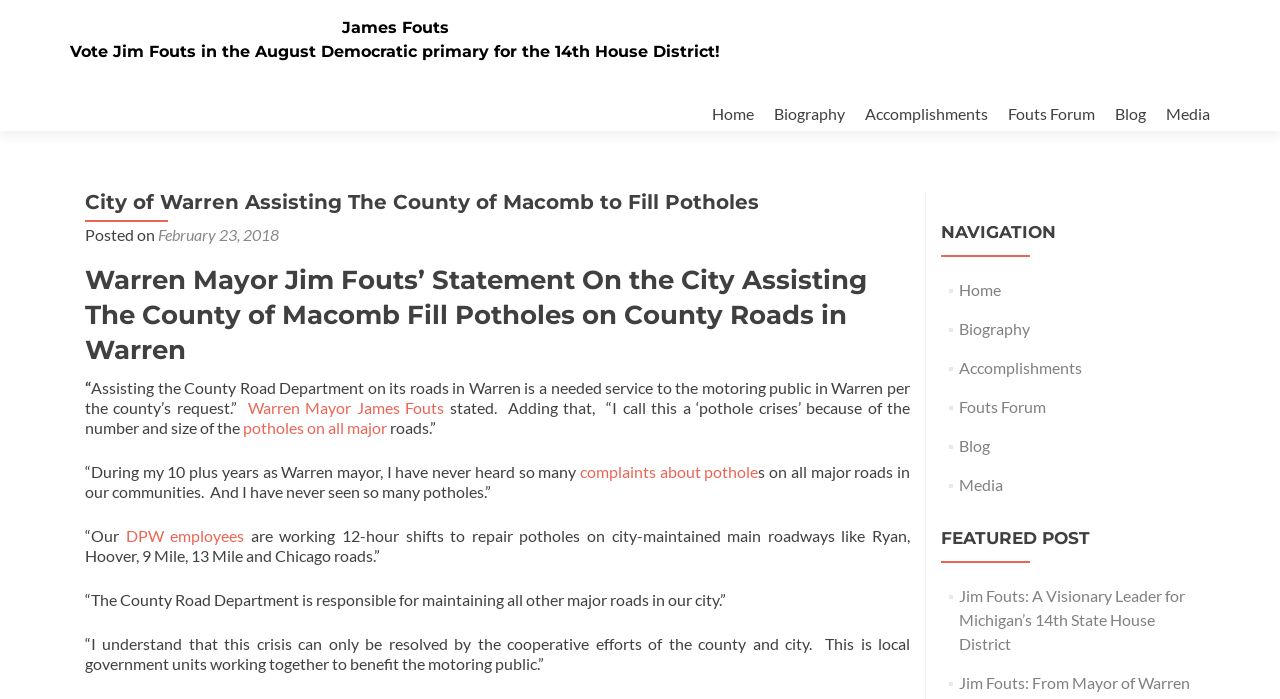Indicate the bounding box coordinates of the clickable region to achieve the following instruction: "Click on the link to read James Fouts' biography."

[0.267, 0.026, 0.35, 0.053]